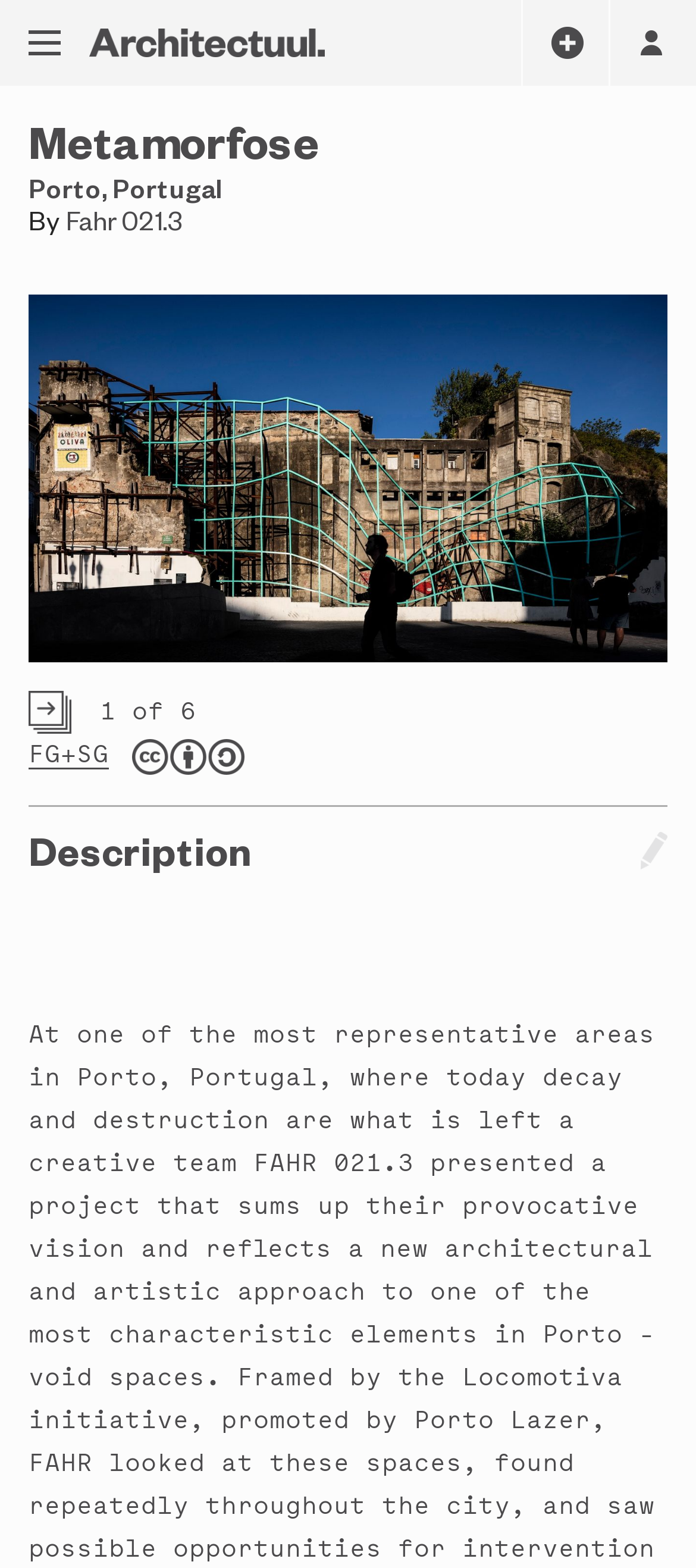What is the license type mentioned on the webpage?
Look at the image and respond to the question as thoroughly as possible.

I found the license type by looking at the generic element with the text that starts with 'CC BY-SA - This license allows reusers...'.